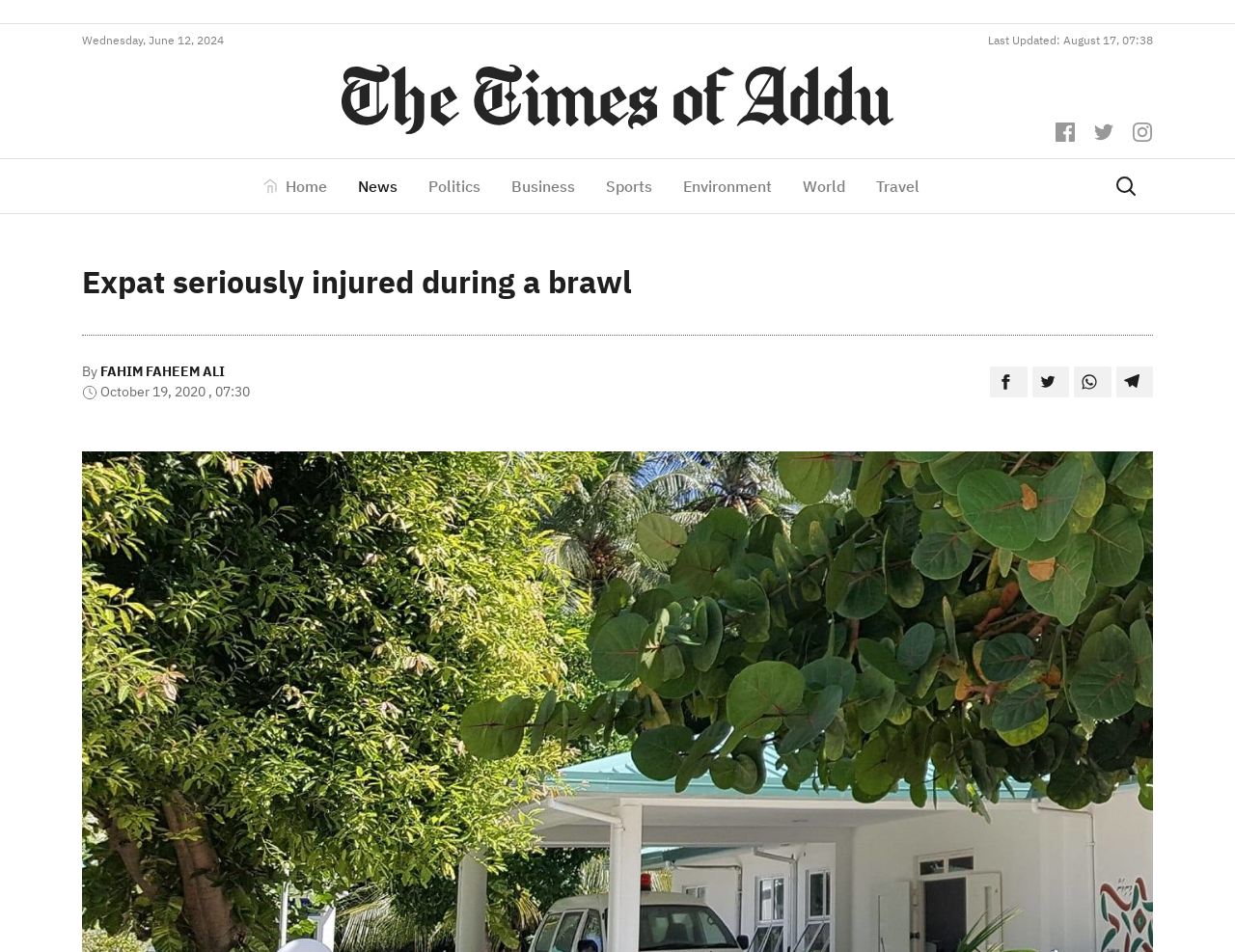What is the category of the news article?
Please use the image to provide an in-depth answer to the question.

I found the category of the news article by looking at the top navigation menu, where it says 'Home', 'News', 'Politics', and so on. The current page is under the 'News' category.